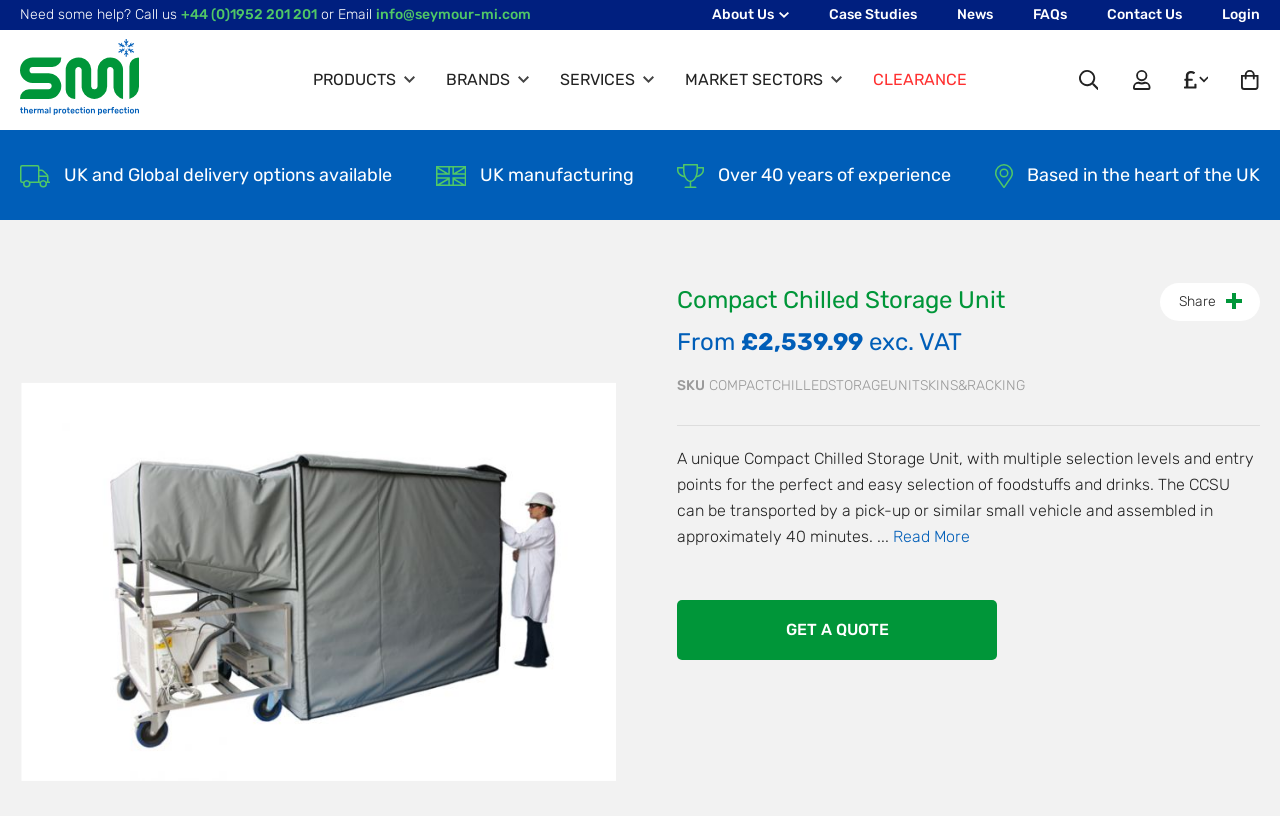Respond to the question below with a concise word or phrase:
What is the company's experience in manufacturing?

Over 40 years